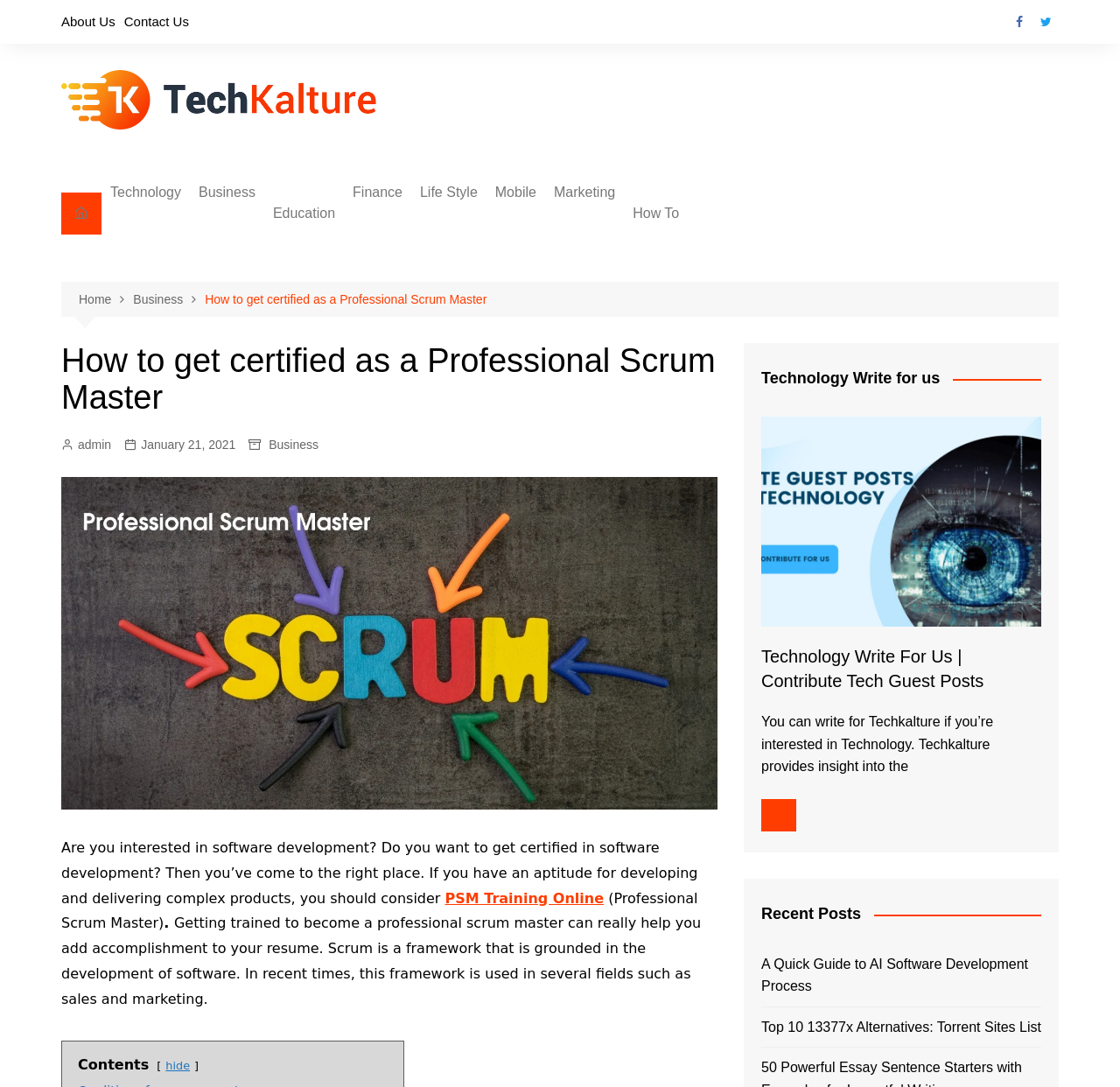Provide the bounding box coordinates of the section that needs to be clicked to accomplish the following instruction: "Click on PSM Training Online."

[0.397, 0.818, 0.539, 0.834]